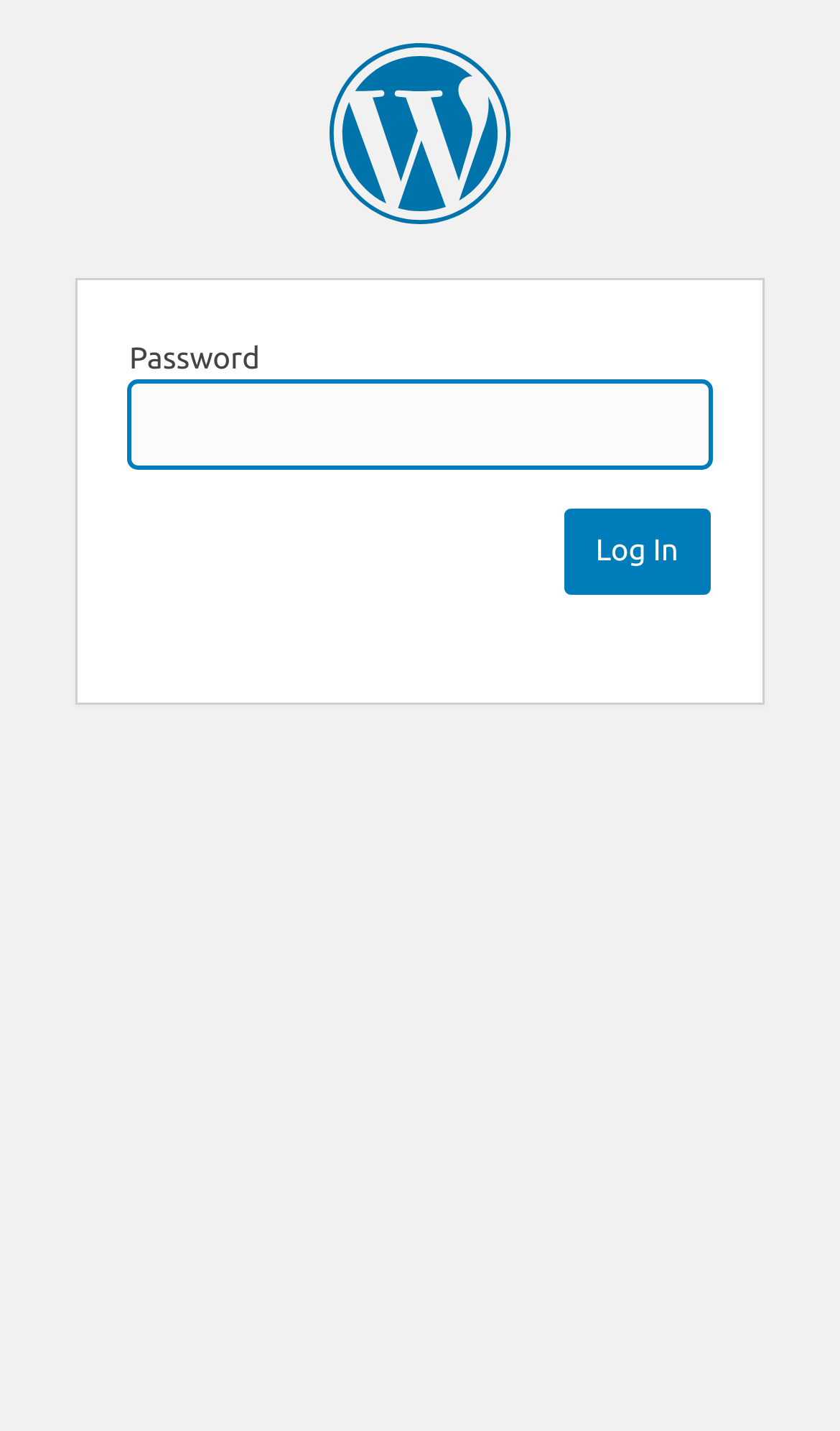Identify and provide the bounding box coordinates of the UI element described: "name="wp-submit" value="Log In"". The coordinates should be formatted as [left, top, right, bottom], with each number being a float between 0 and 1.

[0.671, 0.355, 0.846, 0.416]